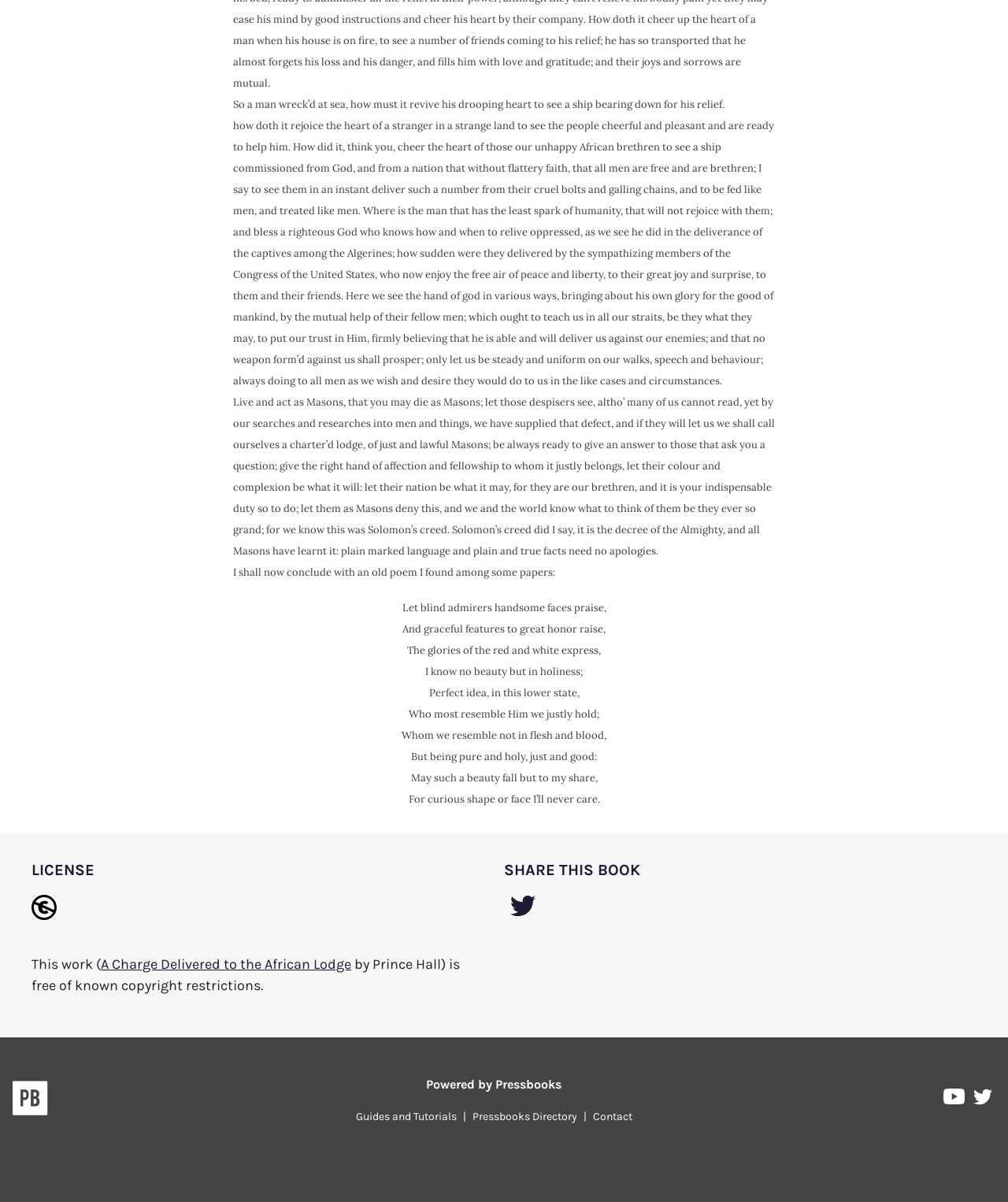Can you specify the bounding box coordinates for the region that should be clicked to fulfill this instruction: "Read 'A Charge Delivered to the African Lodge'".

[0.1, 0.795, 0.348, 0.809]